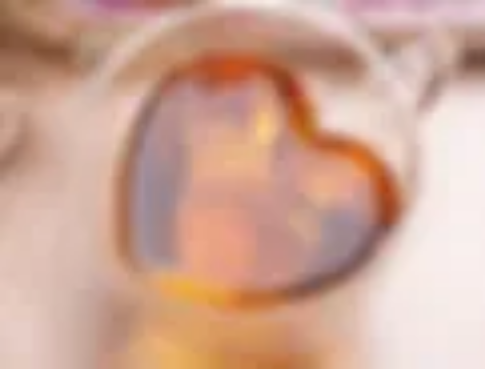What theme does the image symbolize? Refer to the image and provide a one-word or short phrase answer.

Love and connection